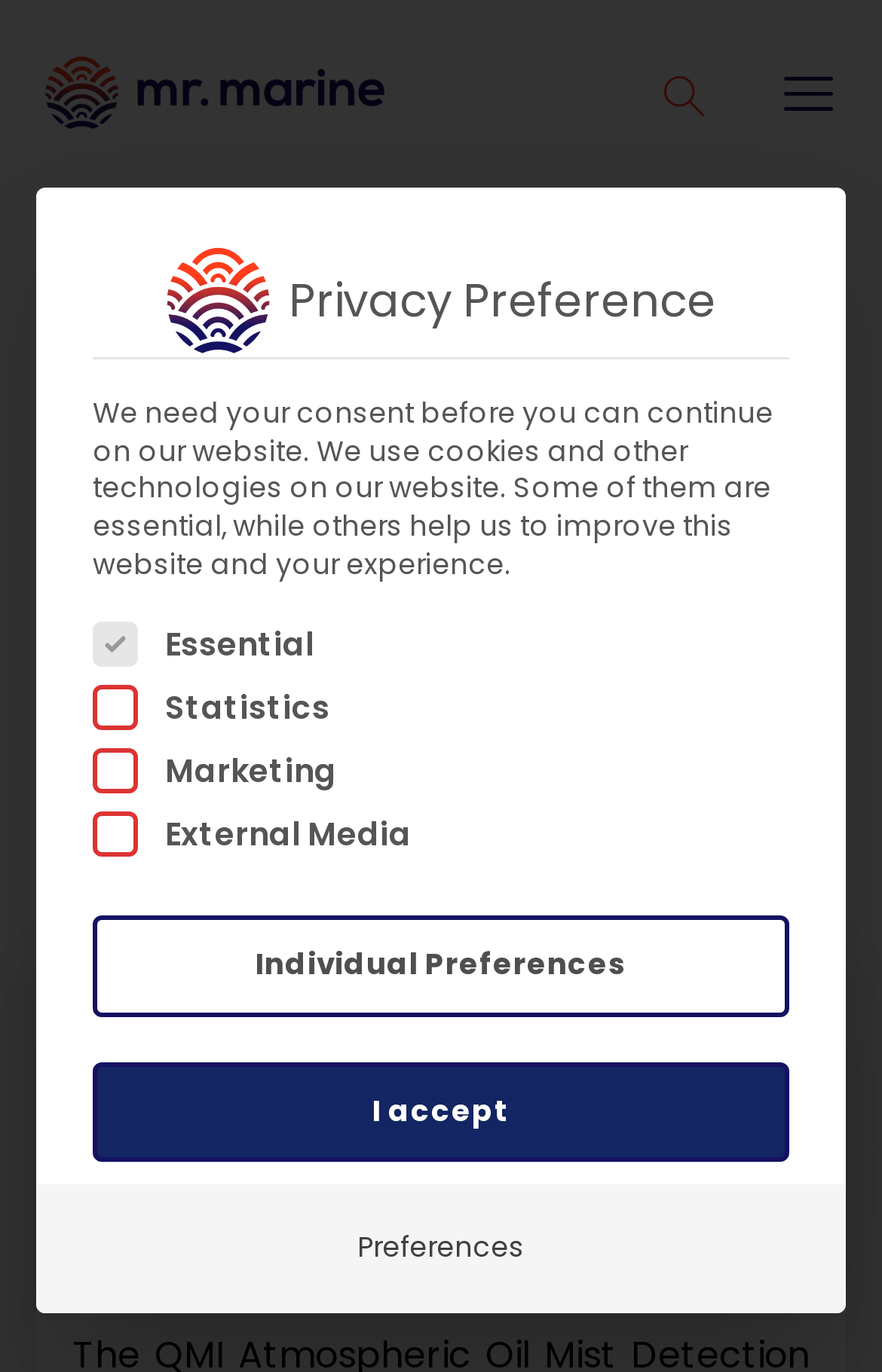Locate the bounding box coordinates of the element I should click to achieve the following instruction: "Click the Home link".

[0.082, 0.692, 0.192, 0.727]